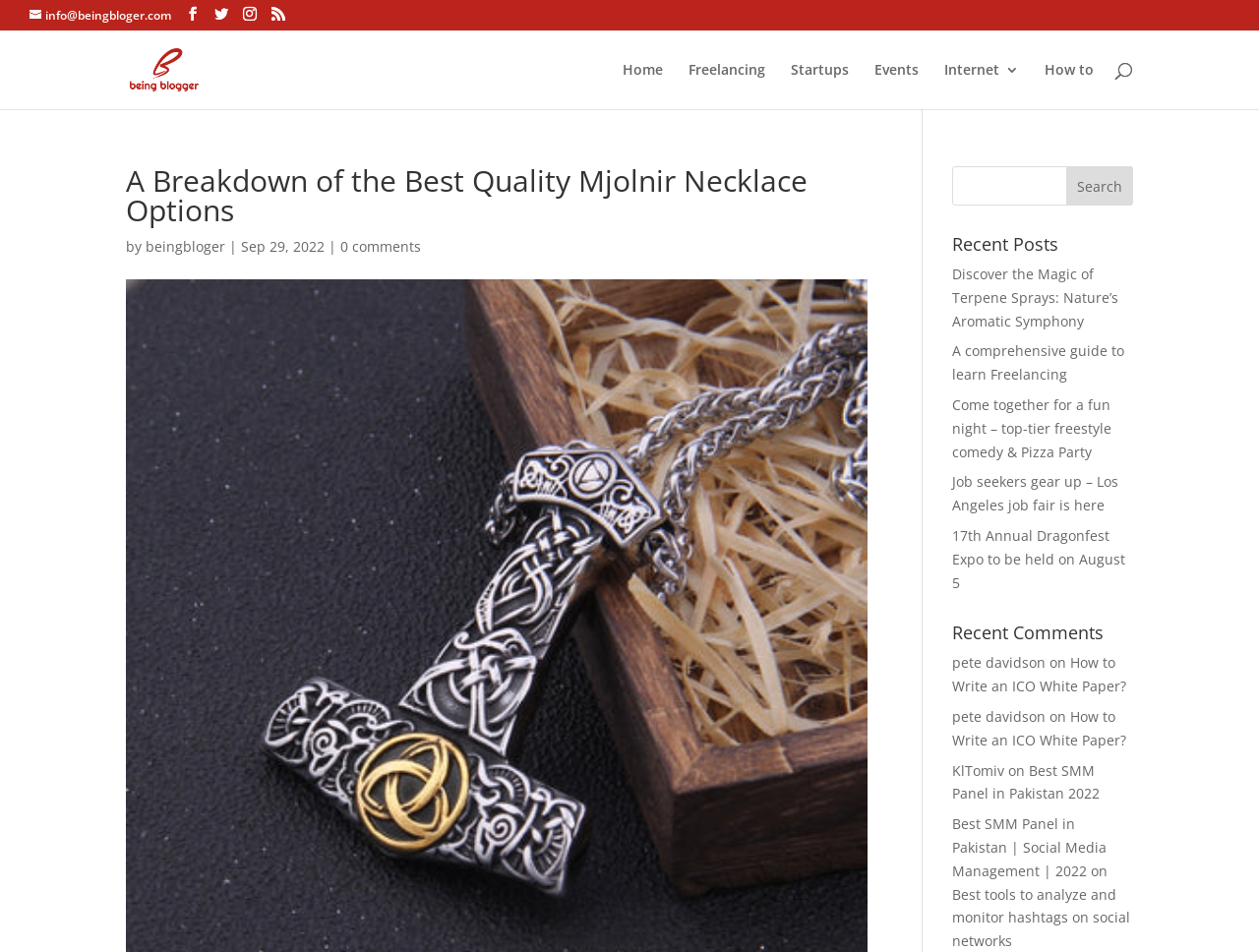Construct a comprehensive description capturing every detail on the webpage.

This webpage appears to be a blog post about Mjolnir necklaces, with a title "A Breakdown of the Best Quality Mjolnir Necklace Options". At the top left, there is a section with several social media links, including info, Facebook, Twitter, and Instagram icons. Next to it, there is a link to the blog's homepage, "Being Blogger", accompanied by a logo image.

The main content of the page is divided into sections. The first section has a heading "A Breakdown of the Best Quality Mjolnir Necklace Options" and is followed by the author's name, "beingbloger", and the date "Sep 29, 2022". Below this, there is a link to "0 comments".

On the right side of the page, there is a search bar with a button labeled "Search". Below the search bar, there are two sections: "Recent Posts" and "Recent Comments". The "Recent Posts" section lists five article titles with links, including "Discover the Magic of Terpene Sprays: Nature’s Aromatic Symphony" and "Job seekers gear up – Los Angeles job fair is here". The "Recent Comments" section lists three comments with usernames and links to the corresponding articles.

At the top right, there is a navigation menu with links to "Home", "Freelancing", "Startups", "Events", "Internet 3", and "How to".